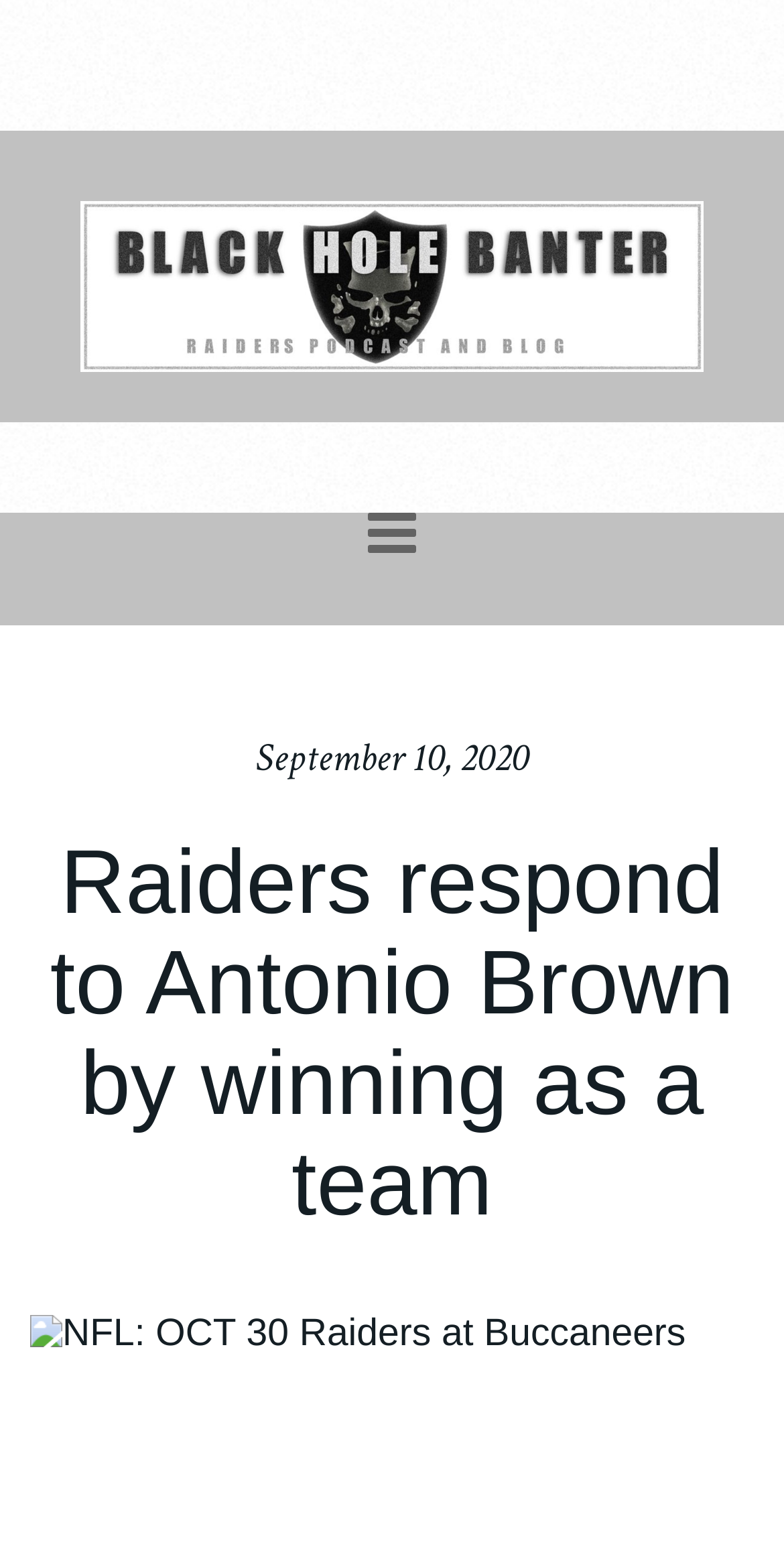Identify the bounding box of the UI component described as: "September 10, 2020".

[0.326, 0.467, 0.674, 0.5]